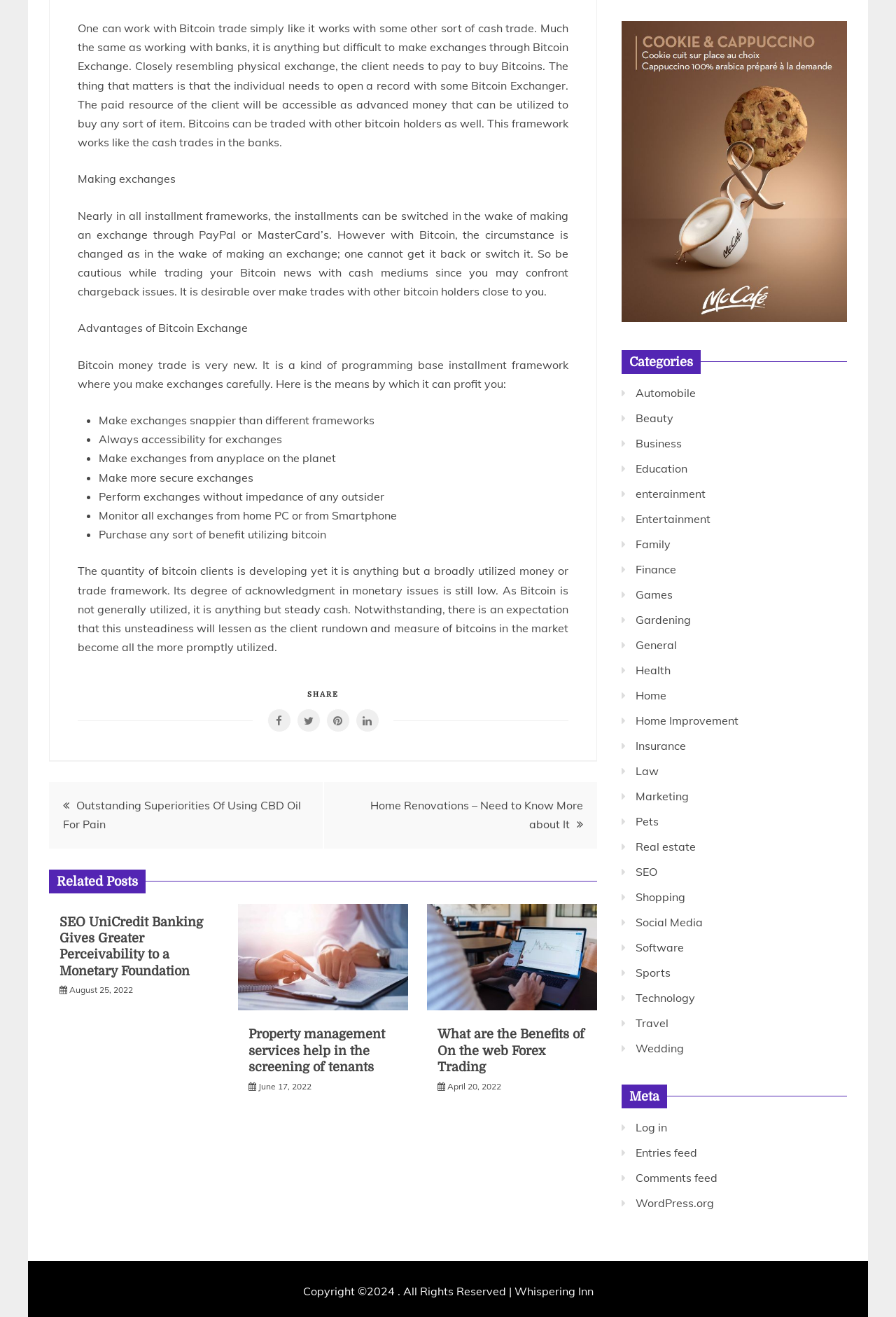Find the bounding box coordinates for the area that must be clicked to perform this action: "Explore the categories".

[0.694, 0.266, 0.945, 0.284]